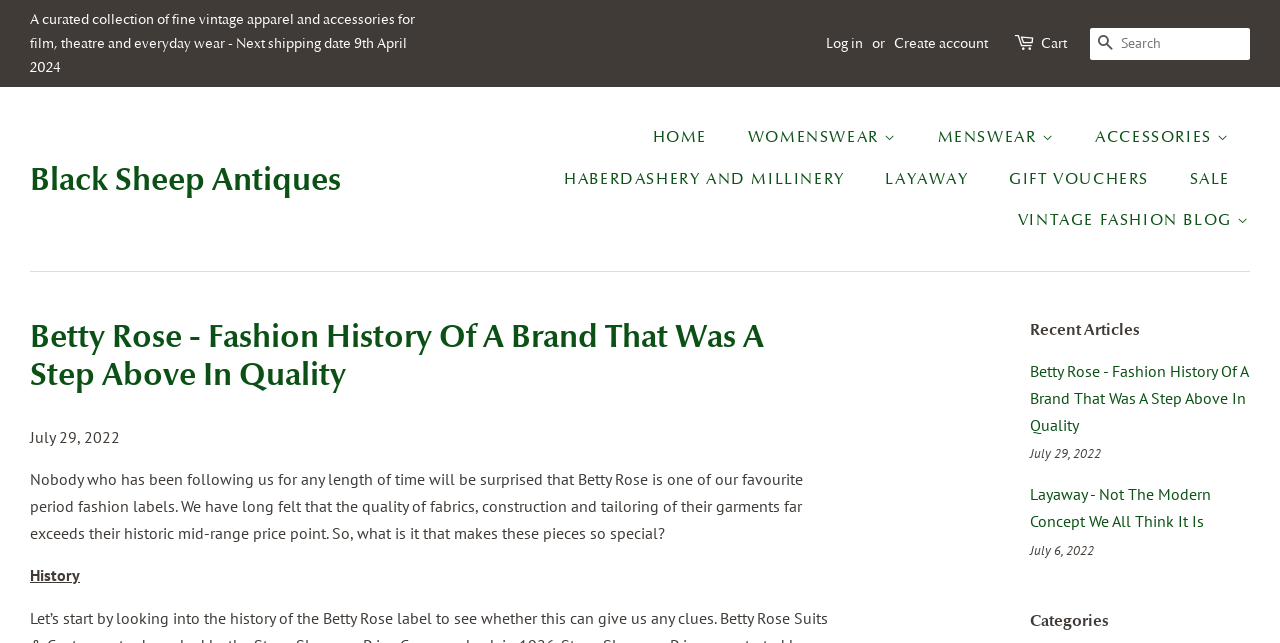Determine the bounding box coordinates in the format (top-left x, top-left y, bottom-right x, bottom-right y). Ensure all values are floating point numbers between 0 and 1. Identify the bounding box of the UI element described by: 1309

None